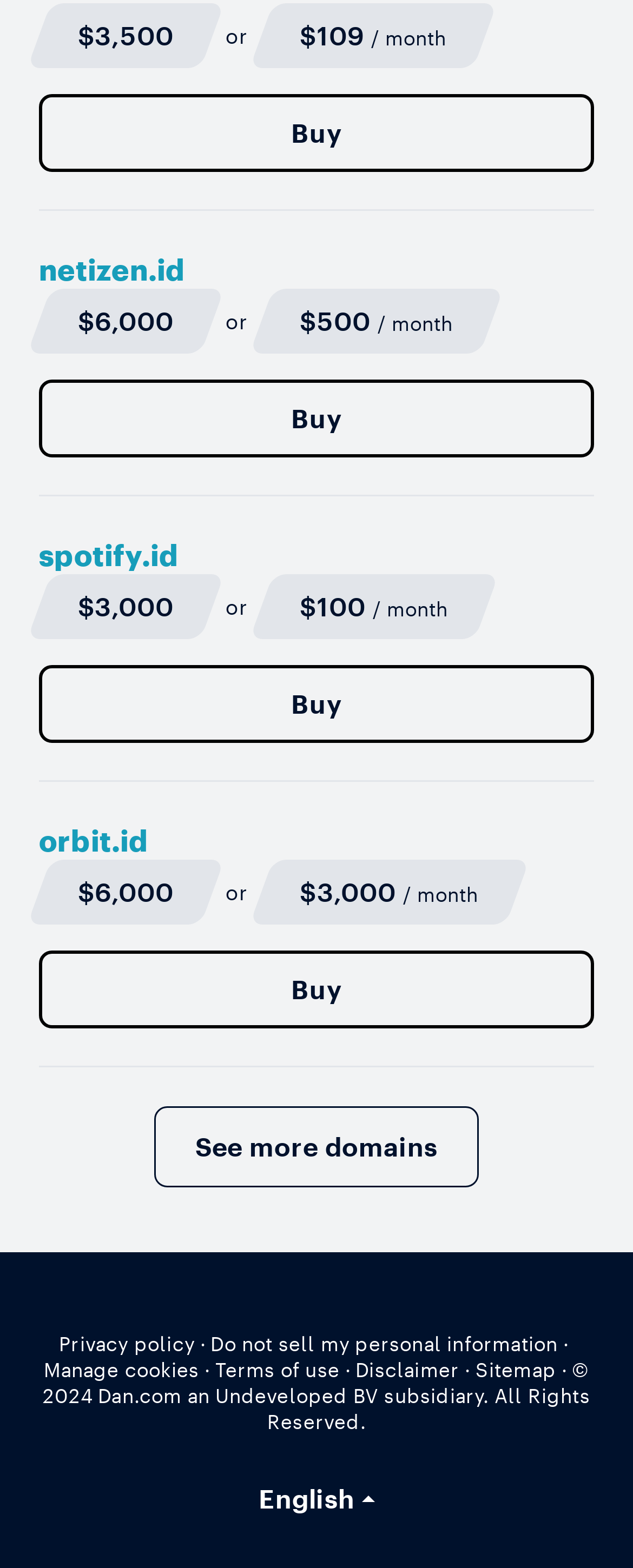Provide a one-word or one-phrase answer to the question:
What is the domain name associated with the third 'Buy' link?

orbit.id